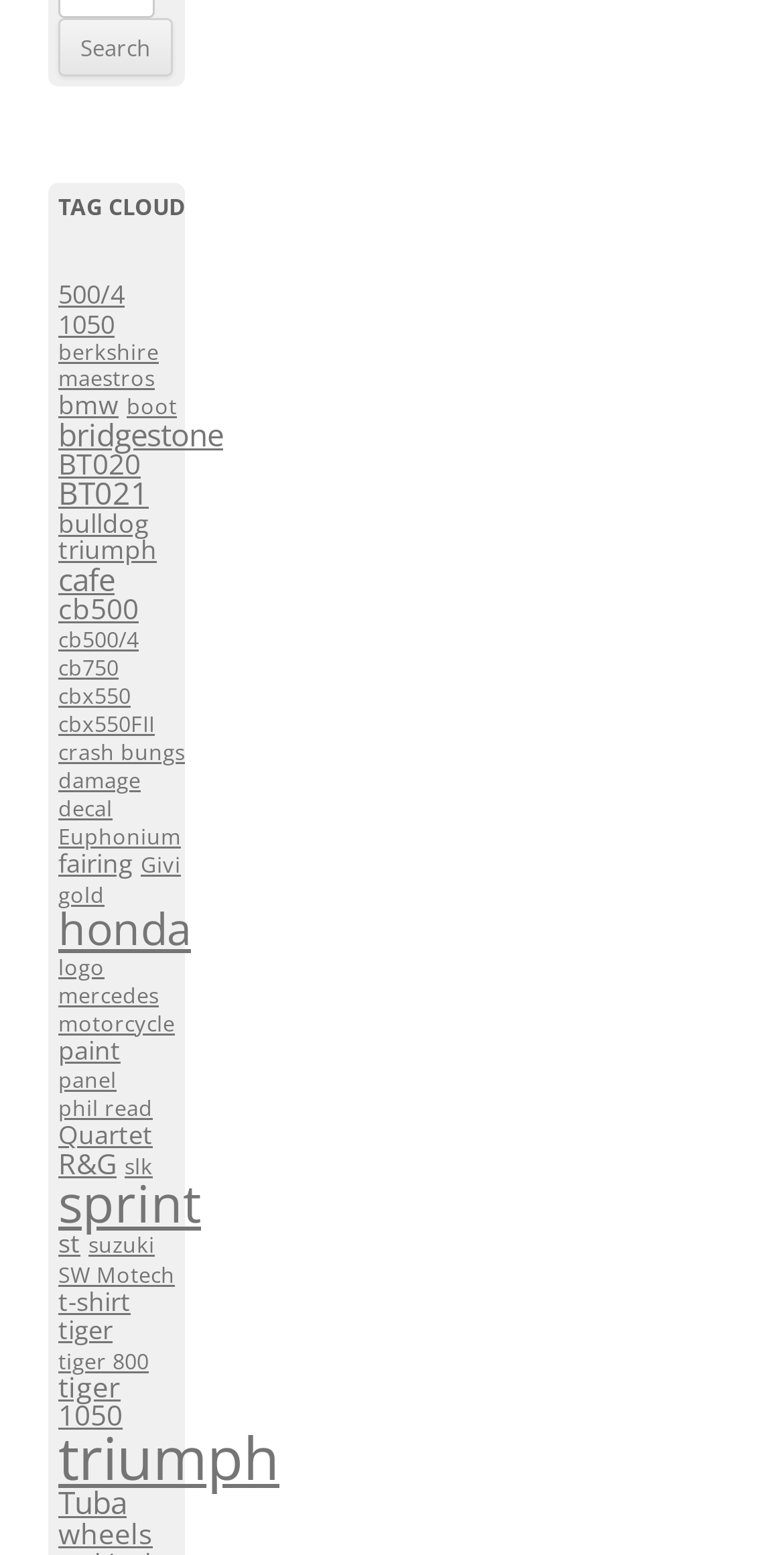From the webpage screenshot, identify the region described by SW Motech. Provide the bounding box coordinates as (top-left x, top-left y, bottom-right x, bottom-right y), with each value being a floating point number between 0 and 1.

[0.074, 0.811, 0.223, 0.829]